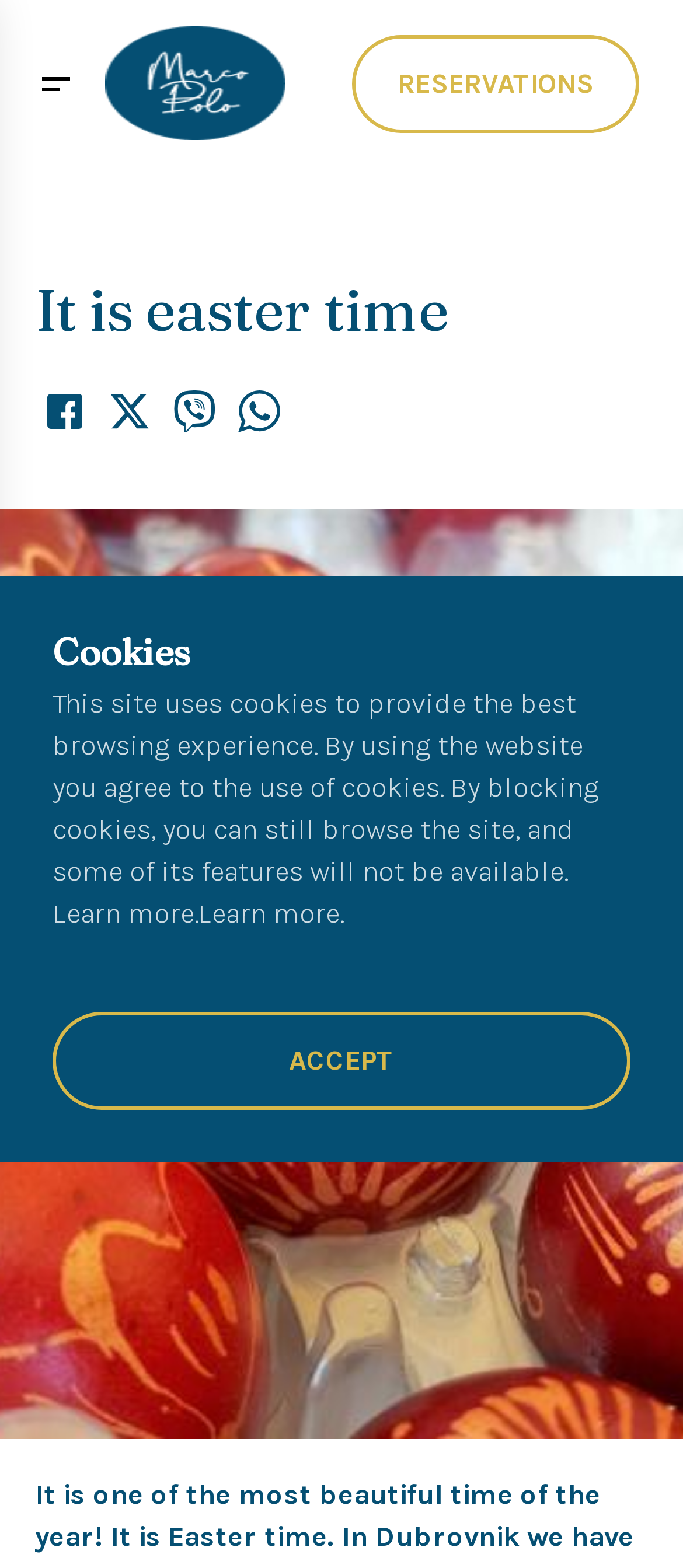How many images are on the webpage?
Using the visual information, respond with a single word or phrase.

6